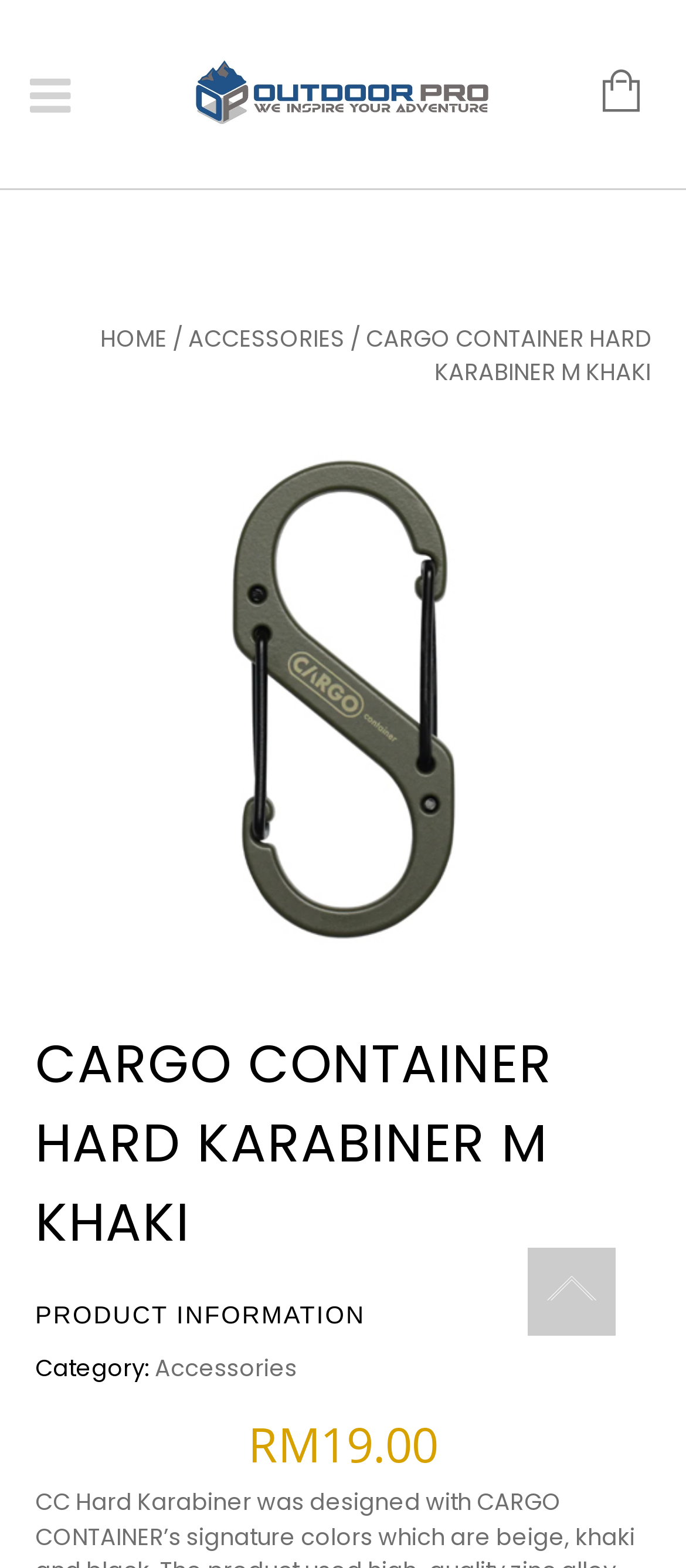Ascertain the bounding box coordinates for the UI element detailed here: "Accessories". The coordinates should be provided as [left, top, right, bottom] with each value being a float between 0 and 1.

[0.274, 0.205, 0.503, 0.226]